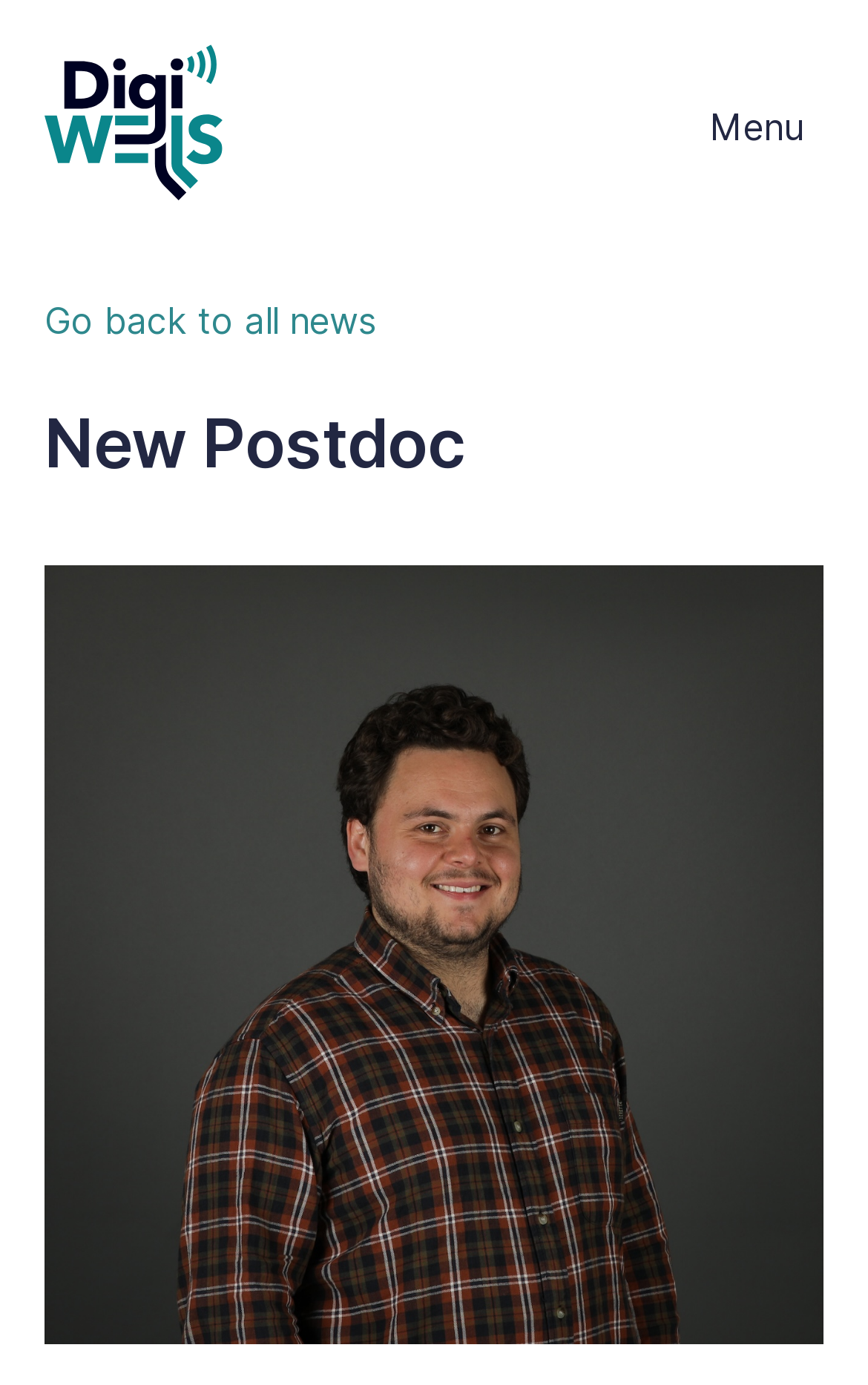Bounding box coordinates must be specified in the format (top-left x, top-left y, bottom-right x, bottom-right y). All values should be floating point numbers between 0 and 1. What are the bounding box coordinates of the UI element described as: parent_node: Bourne Community Boating

None